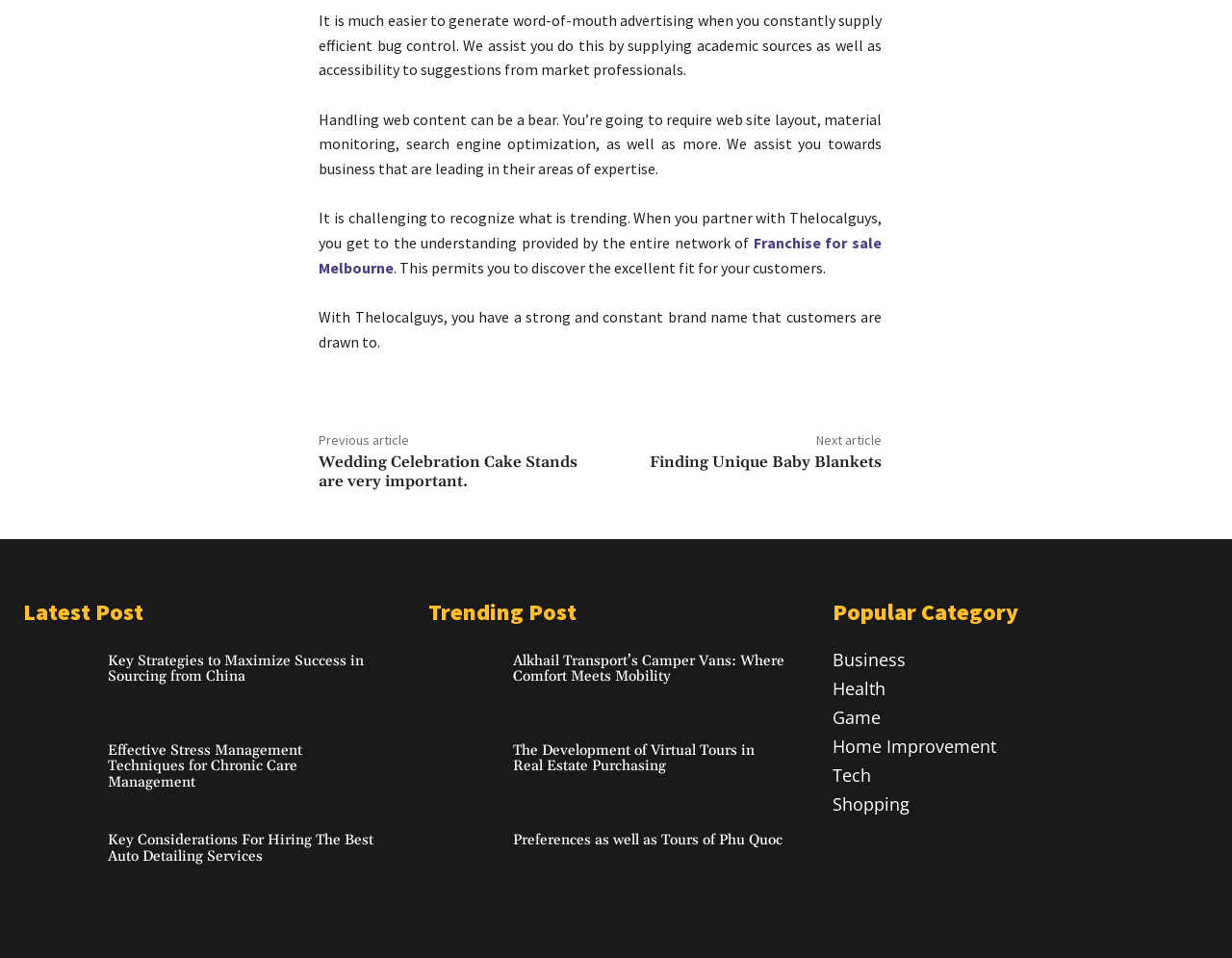Determine the bounding box for the described UI element: "Finding Unique Baby Blankets".

[0.527, 0.473, 0.716, 0.493]